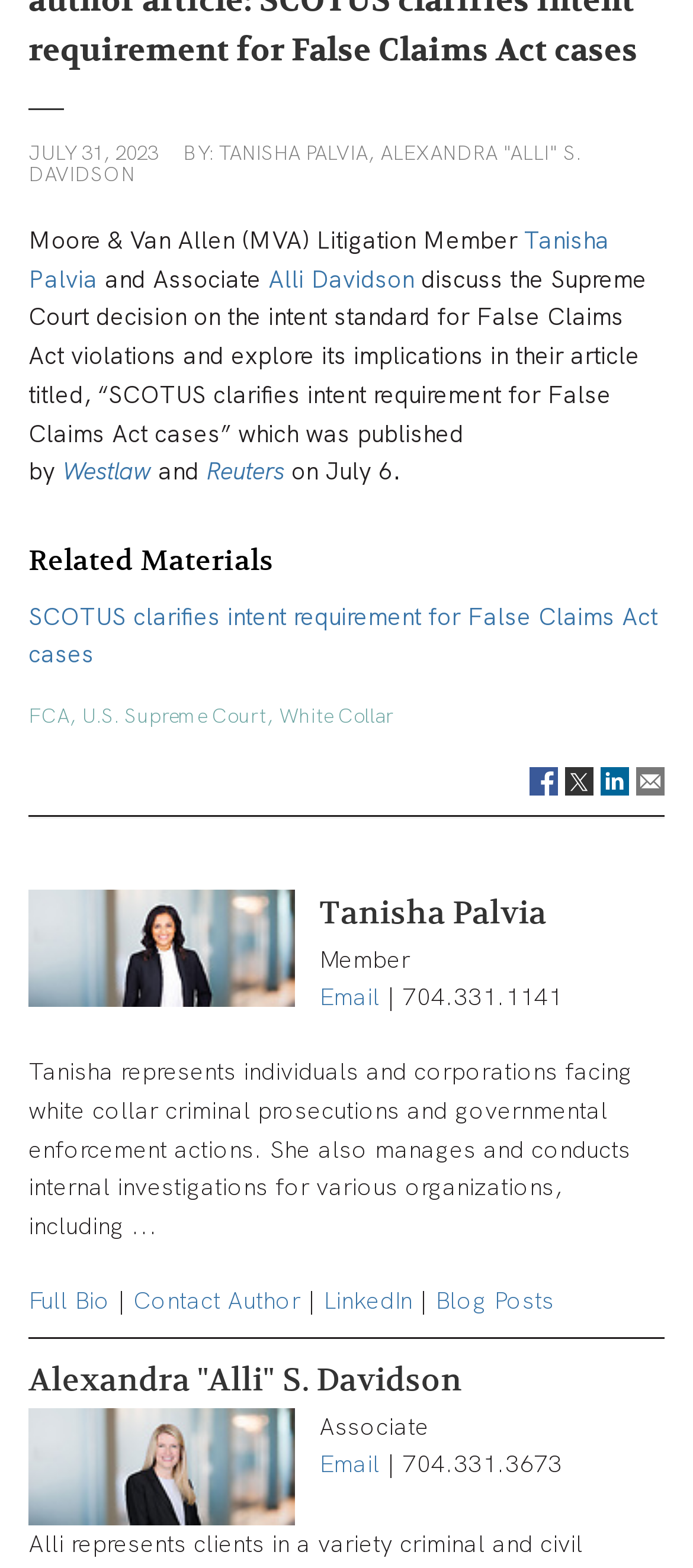What is Tanisha Palvia's profession?
Using the image, provide a detailed and thorough answer to the question.

According to the webpage, Tanisha Palvia is a 'Moore & Van Allen (MVA) Litigation Member'.